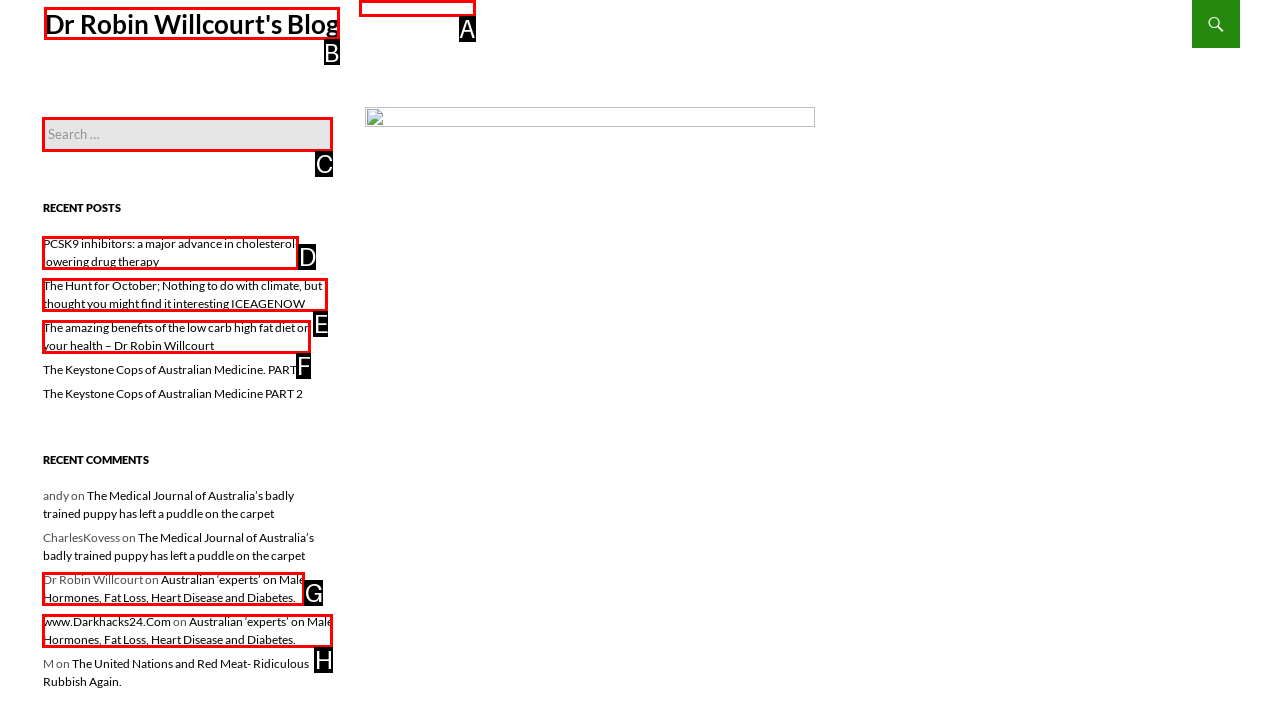Select the appropriate letter to fulfill the given instruction: Go to Dr Robin Willcourt's Blog
Provide the letter of the correct option directly.

B